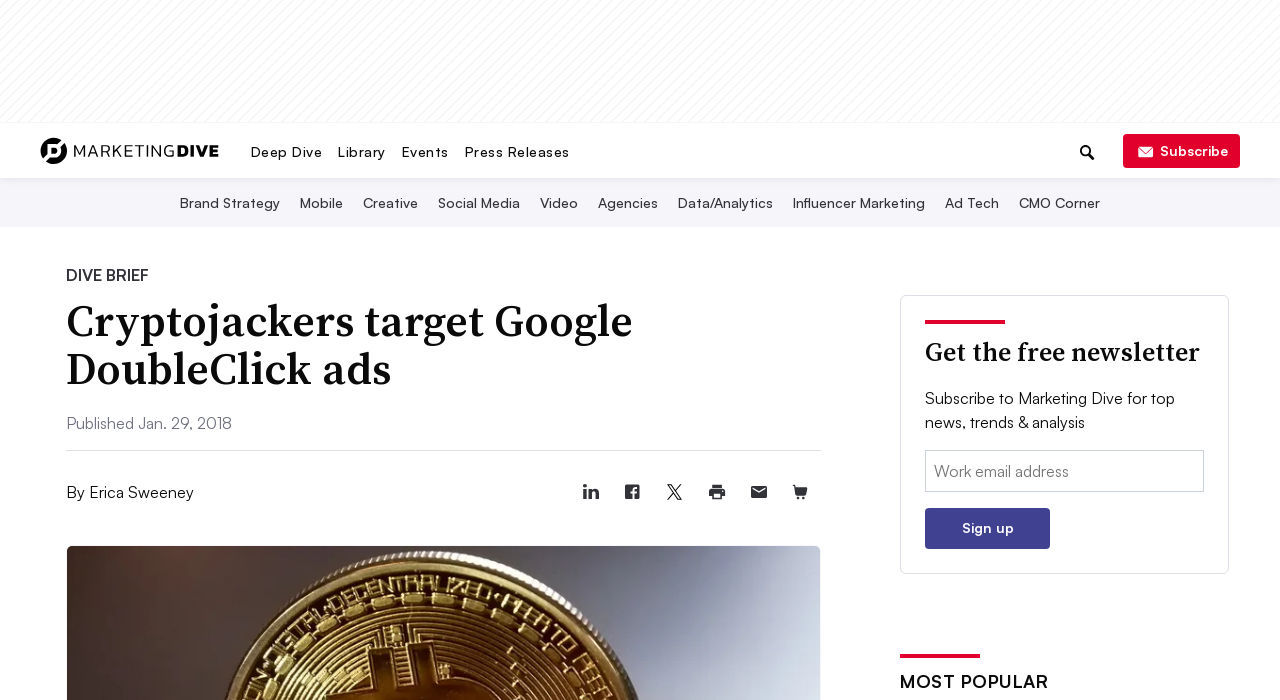Please provide the bounding box coordinates for the element that needs to be clicked to perform the instruction: "Share article to Linkedin". The coordinates must consist of four float numbers between 0 and 1, formatted as [left, top, right, bottom].

[0.445, 0.673, 0.478, 0.733]